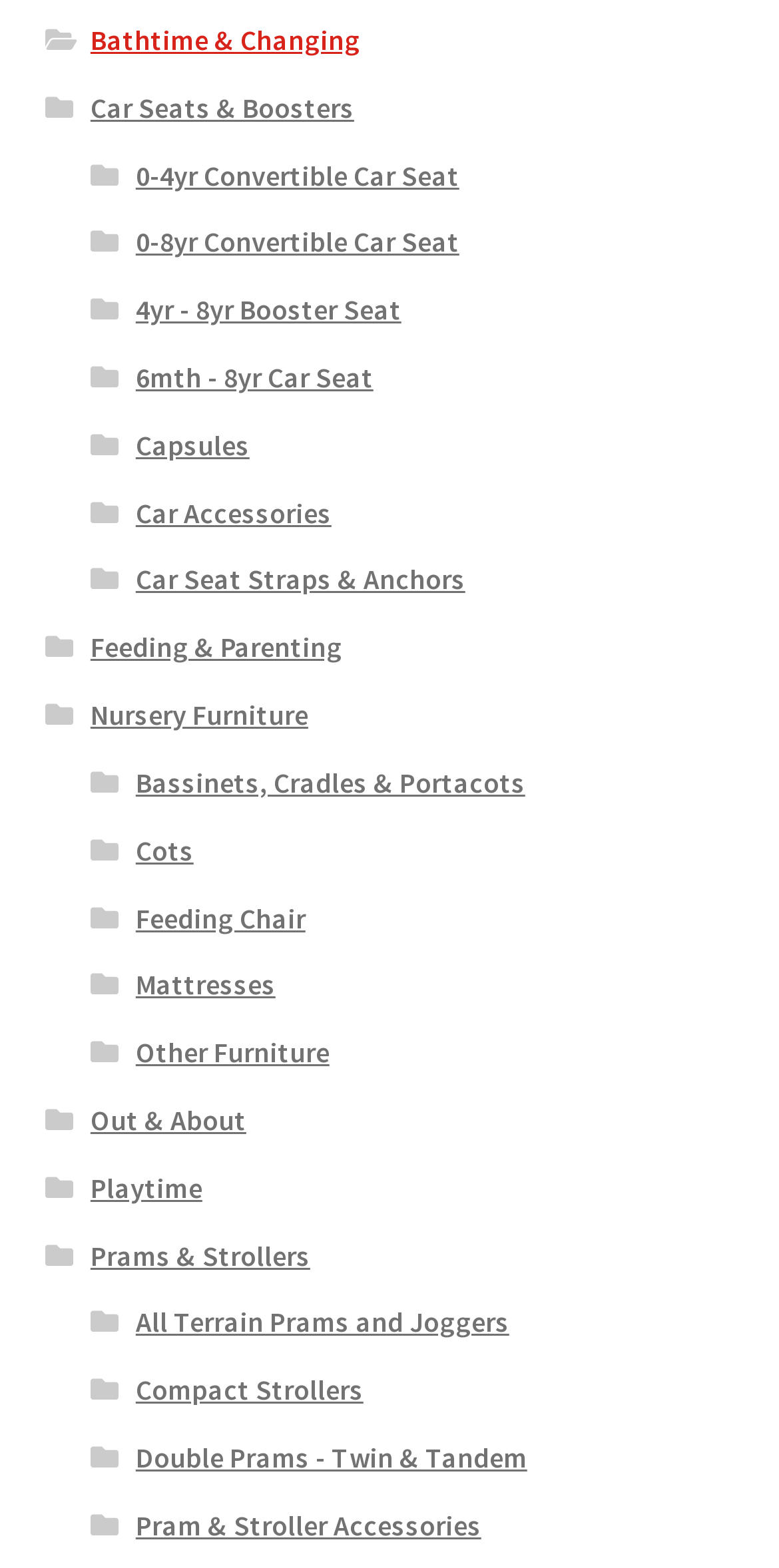Find the bounding box coordinates for the area that must be clicked to perform this action: "View 0-4yr Convertible Car Seat".

[0.174, 0.1, 0.59, 0.123]